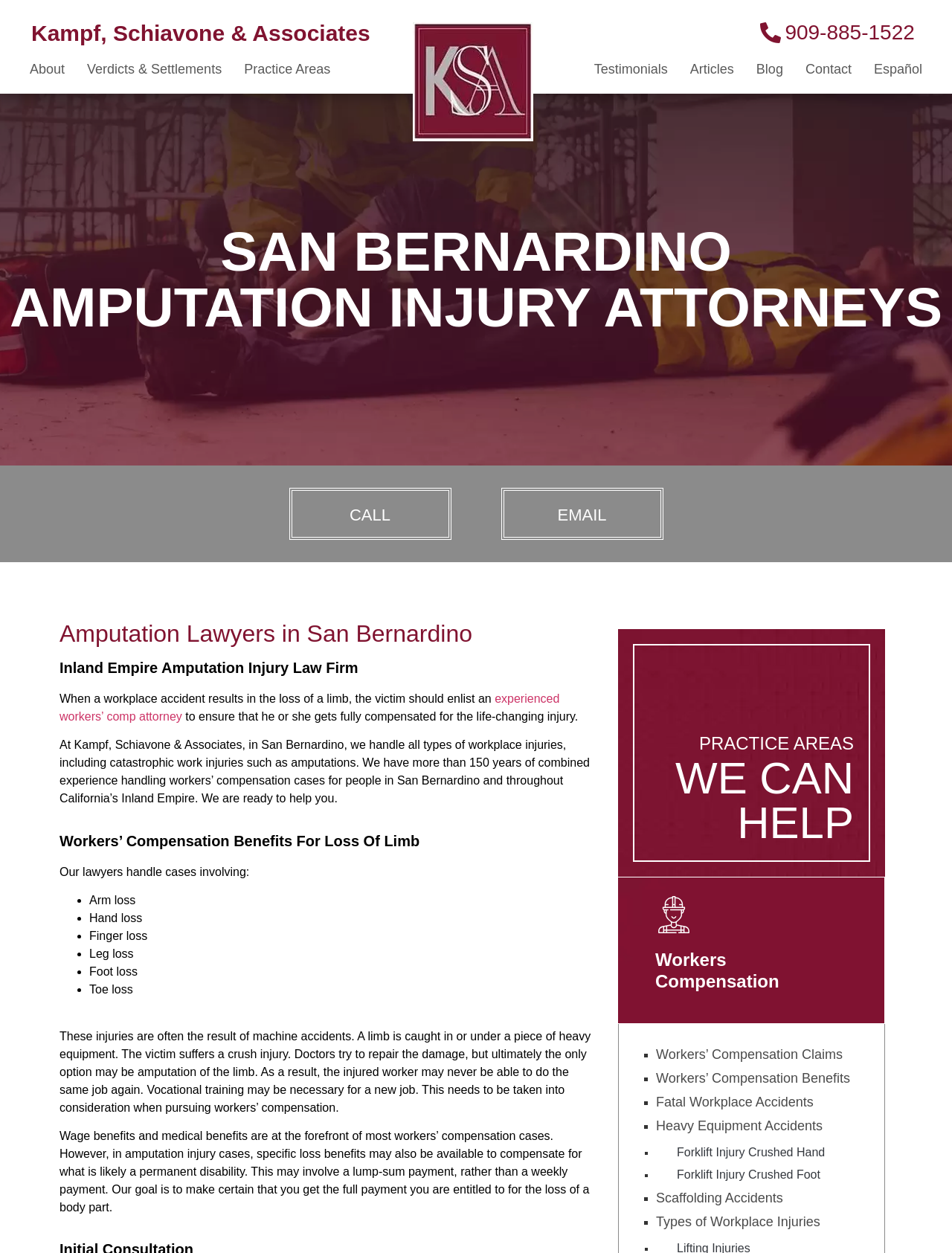What is the name of the law firm?
Please provide a single word or phrase based on the screenshot.

Kampf, Schiavone & Associates